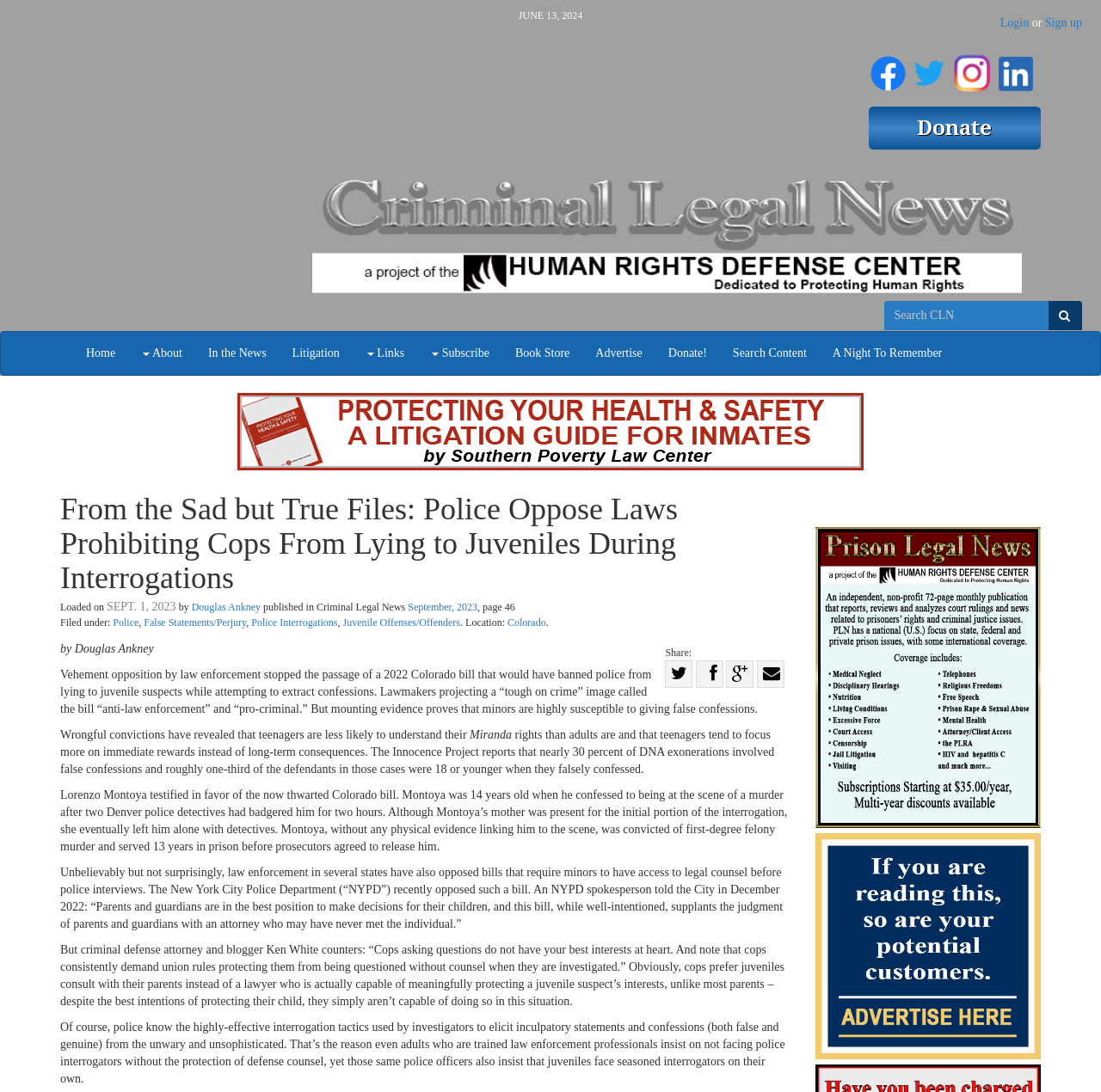Please identify the bounding box coordinates of the element on the webpage that should be clicked to follow this instruction: "Visit Criminal Legal News FaceBook Page". The bounding box coordinates should be given as four float numbers between 0 and 1, formatted as [left, top, right, bottom].

[0.791, 0.043, 0.823, 0.084]